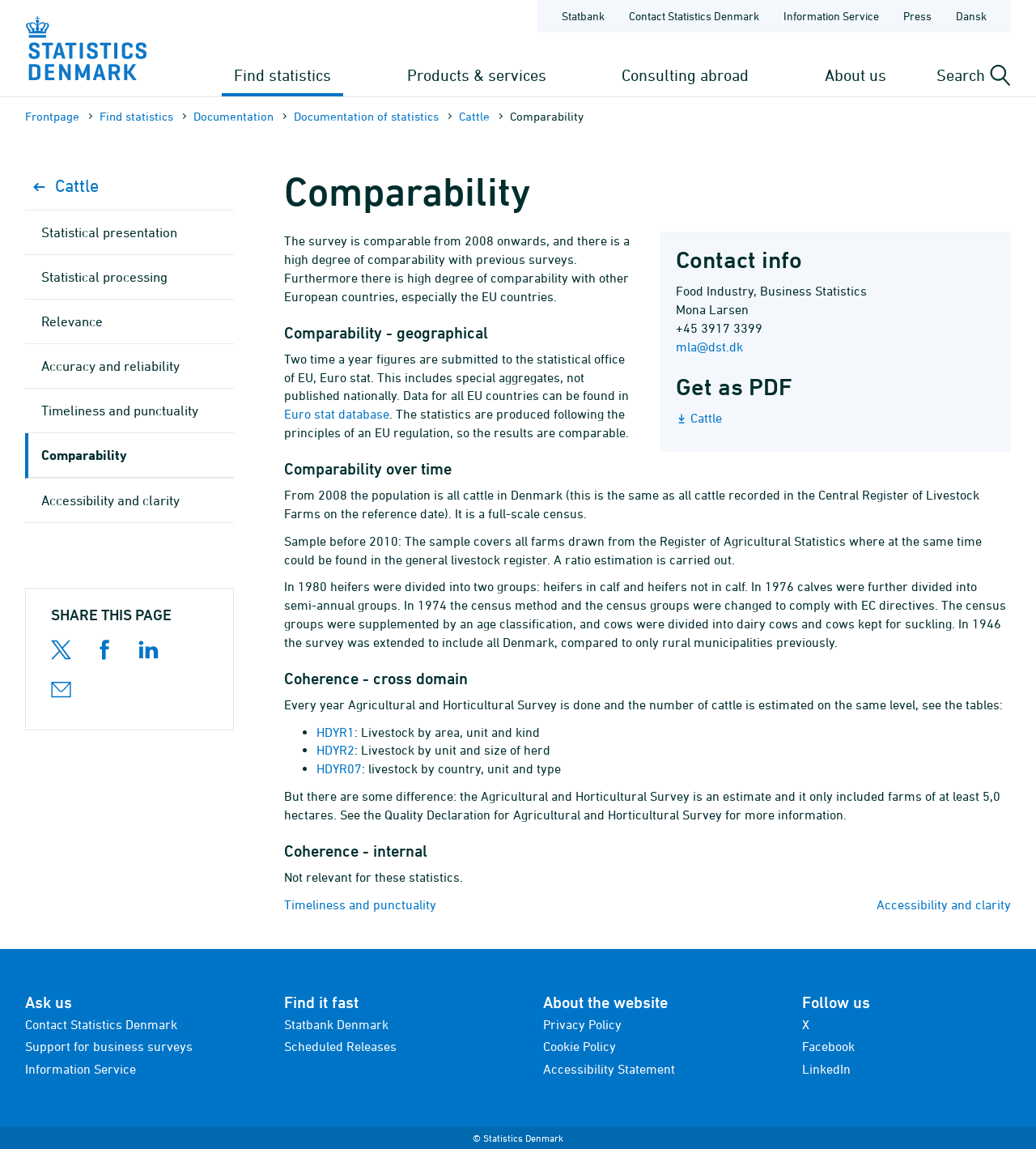Can you show the bounding box coordinates of the region to click on to complete the task described in the instruction: "Contact Mona Larsen"?

[0.652, 0.263, 0.723, 0.276]